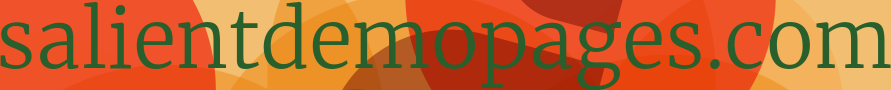What kind of aesthetic does the design reflect?
Use the image to give a comprehensive and detailed response to the question.

The caption states that the design reflects a contemporary aesthetic, which is aimed at engaging visitors and highlighting the site's offerings, suggesting that the design is modern and up-to-date.